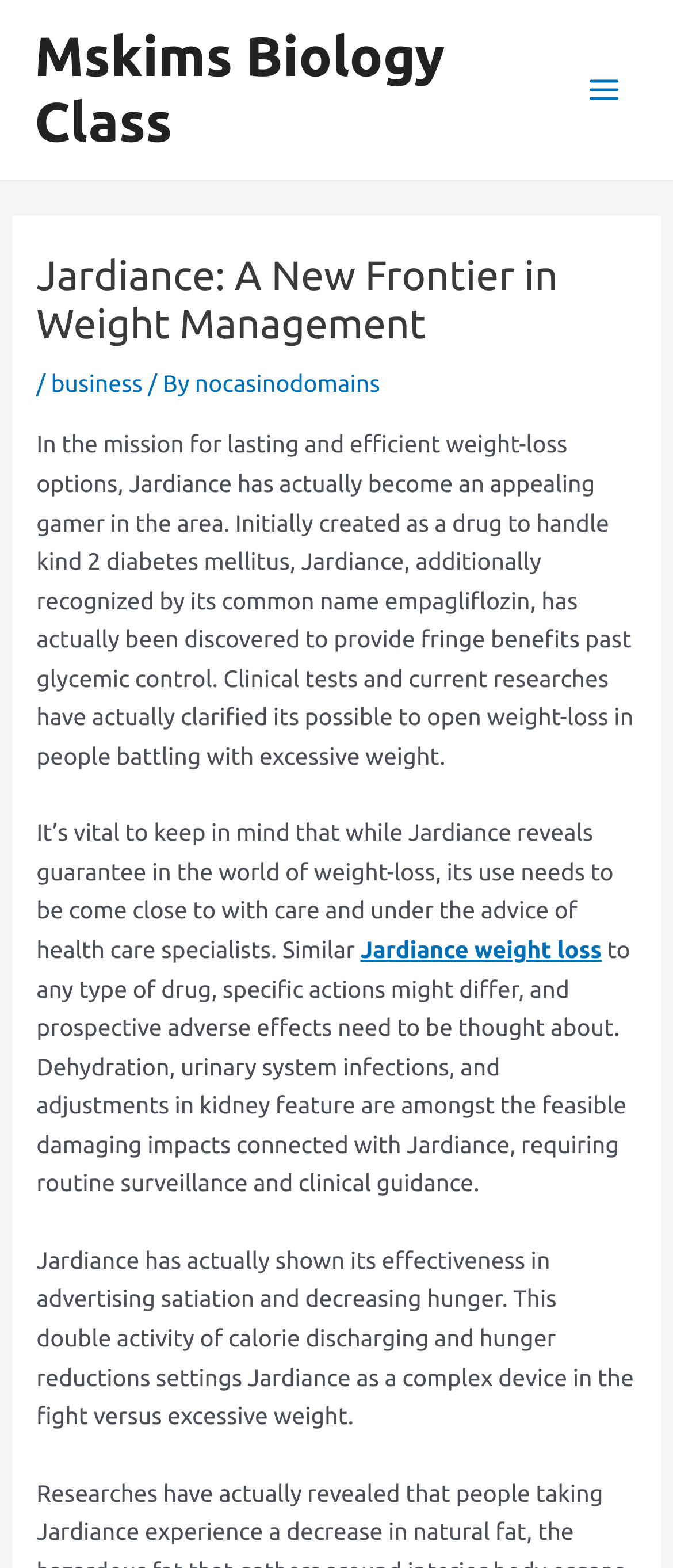Please give a short response to the question using one word or a phrase:
What is the name of the drug mentioned?

Jardiance